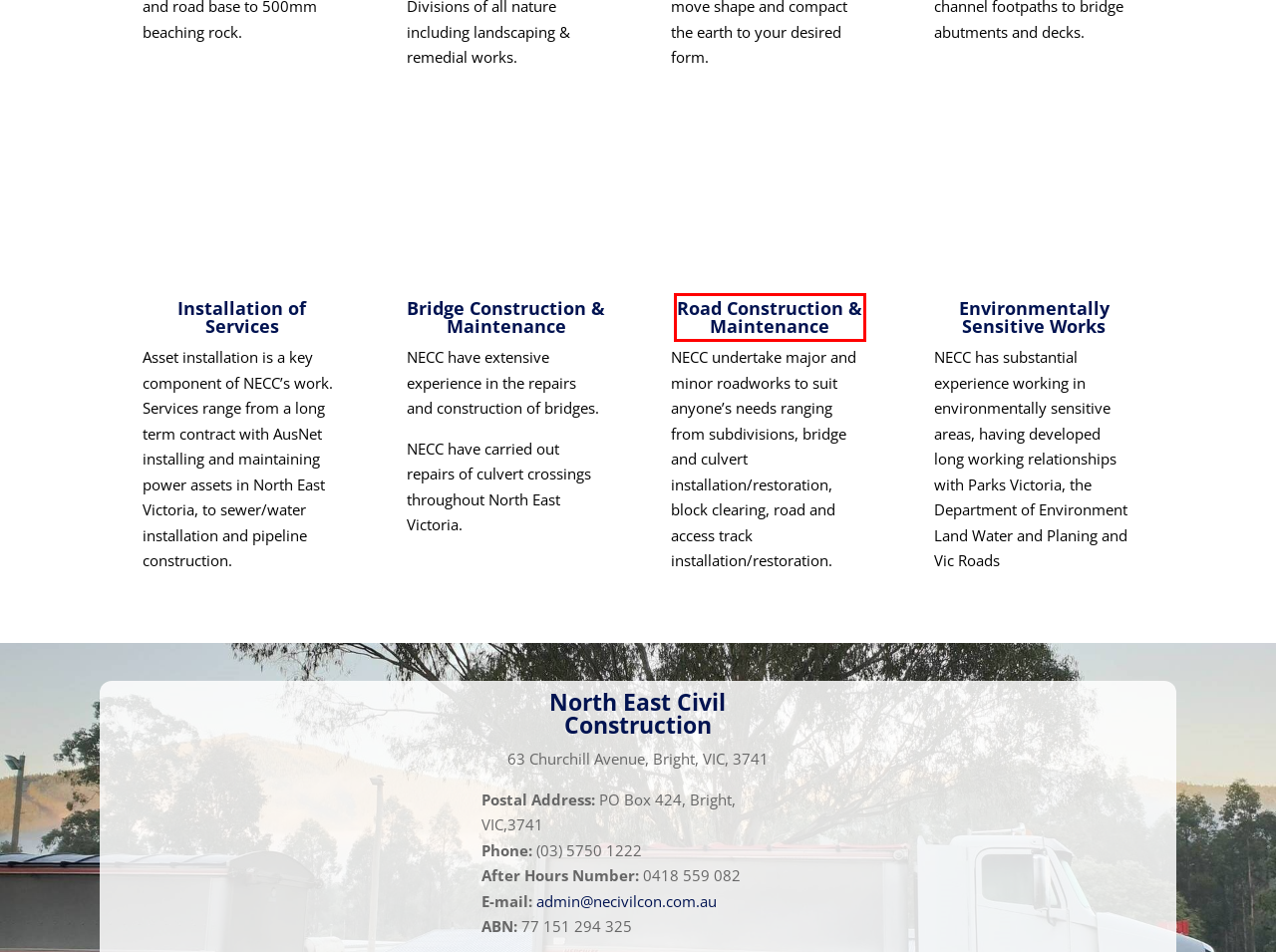Given a webpage screenshot with a red bounding box around a UI element, choose the webpage description that best matches the new webpage after clicking the element within the bounding box. Here are the candidates:
A. Our Company - North East Civil Construction
B. Installation of Services - North East Civil Construction
C. Road Construction & Maintenance - North East Civil Construction
D. Gravel Sales - North East Civil Construction
E. Environmentally Sensitive Works - North East Civil Construction
F. Bridge Construction & Maintenance - North East Civil Construction
G. Albury Wodonga Website Designer - Stones Throw IT
H. Our Projects - North East Civil Construction

C